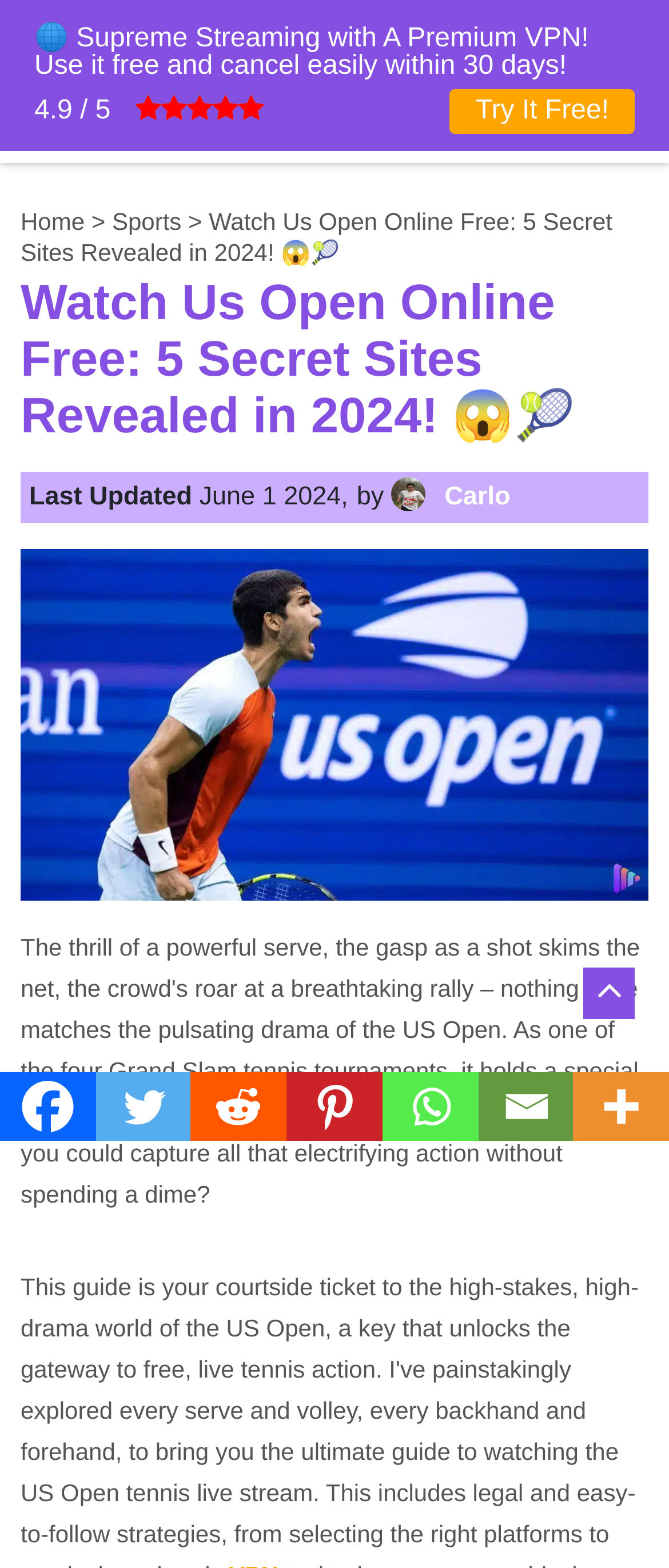Answer the question below using just one word or a short phrase: 
What is the call-to-action button for the VPN service?

Try It Free!